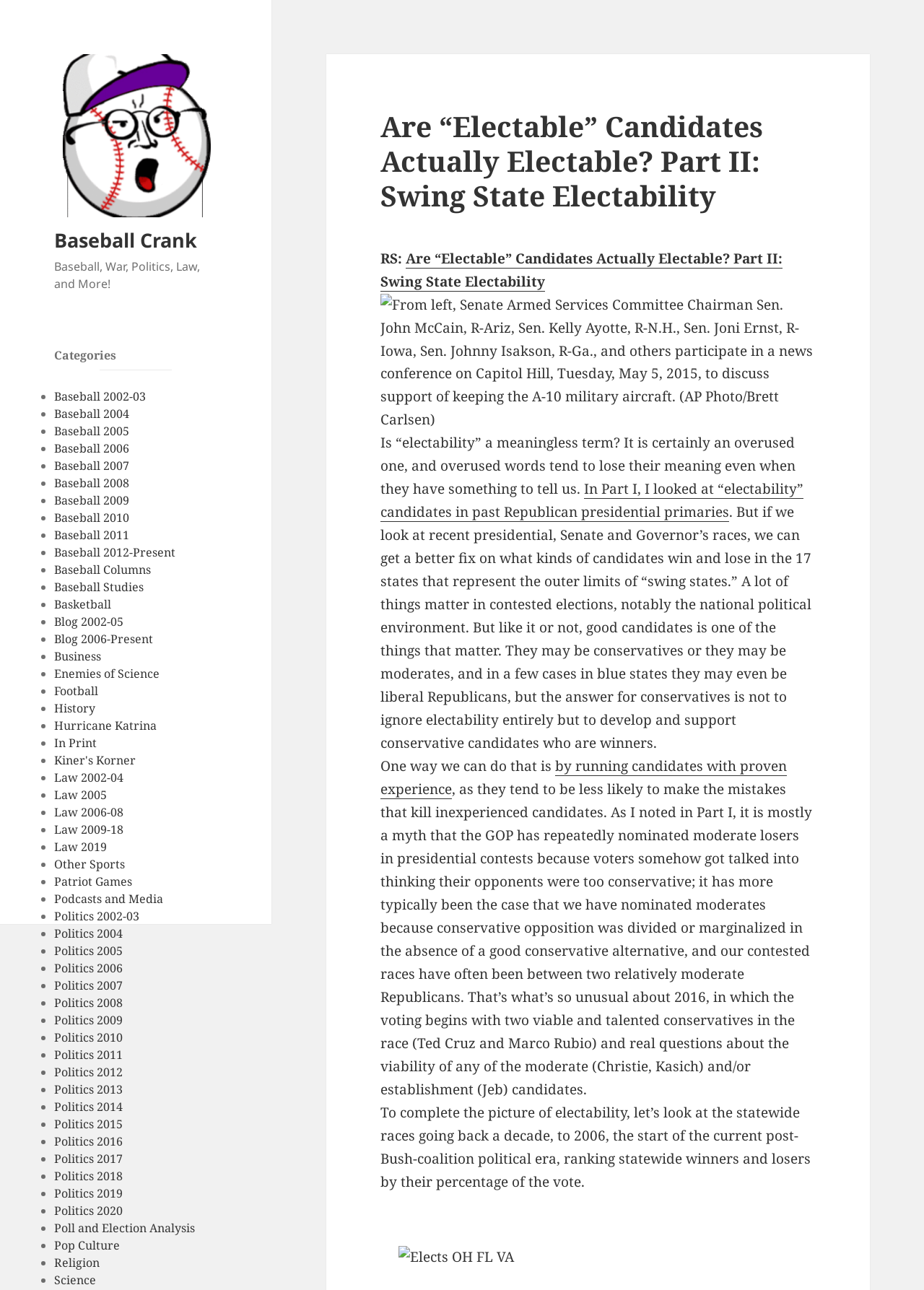Can you find the bounding box coordinates of the area I should click to execute the following instruction: "Click on the 'Baseball Crank' link"?

[0.059, 0.097, 0.235, 0.112]